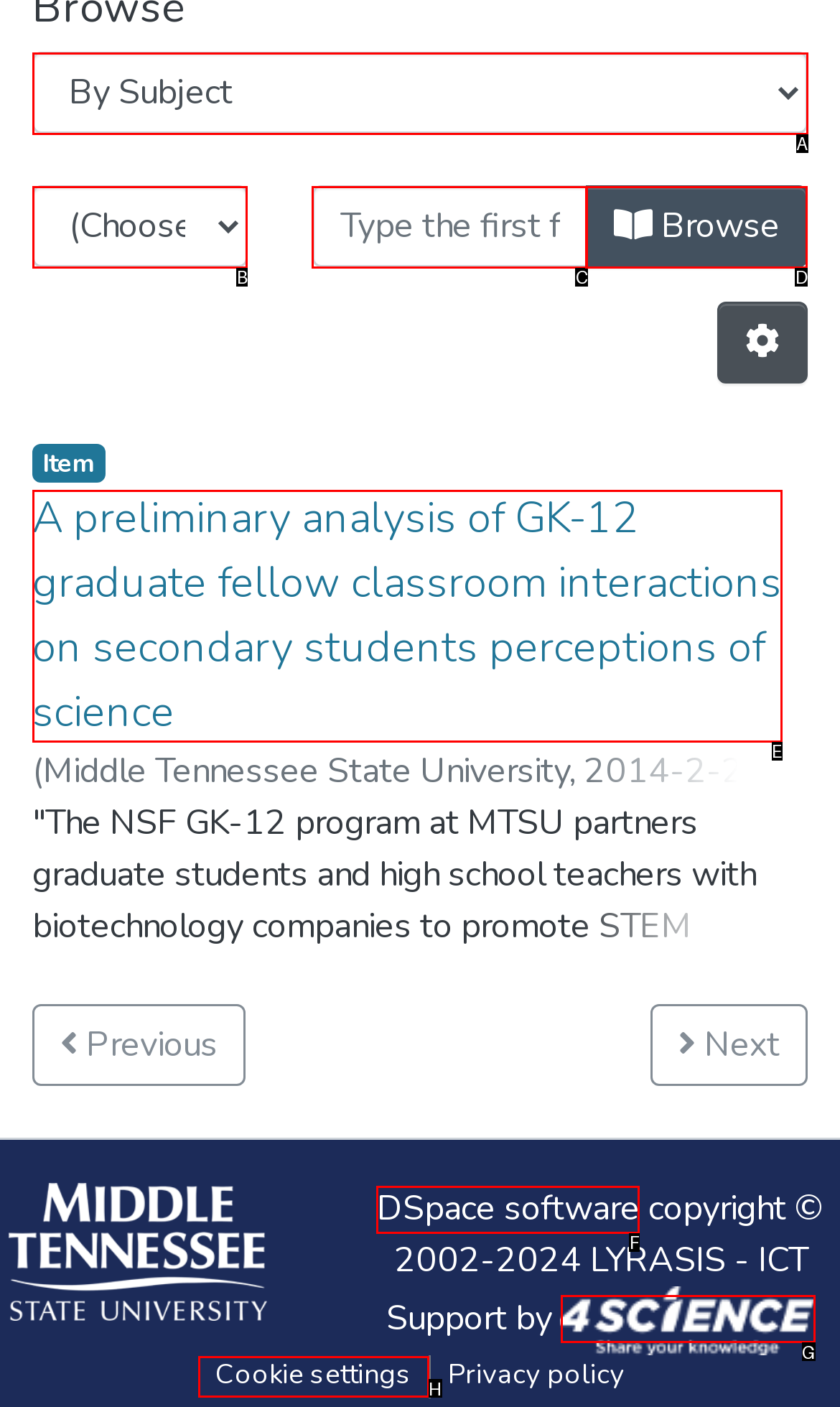Which option best describes: DSpace software
Respond with the letter of the appropriate choice.

F